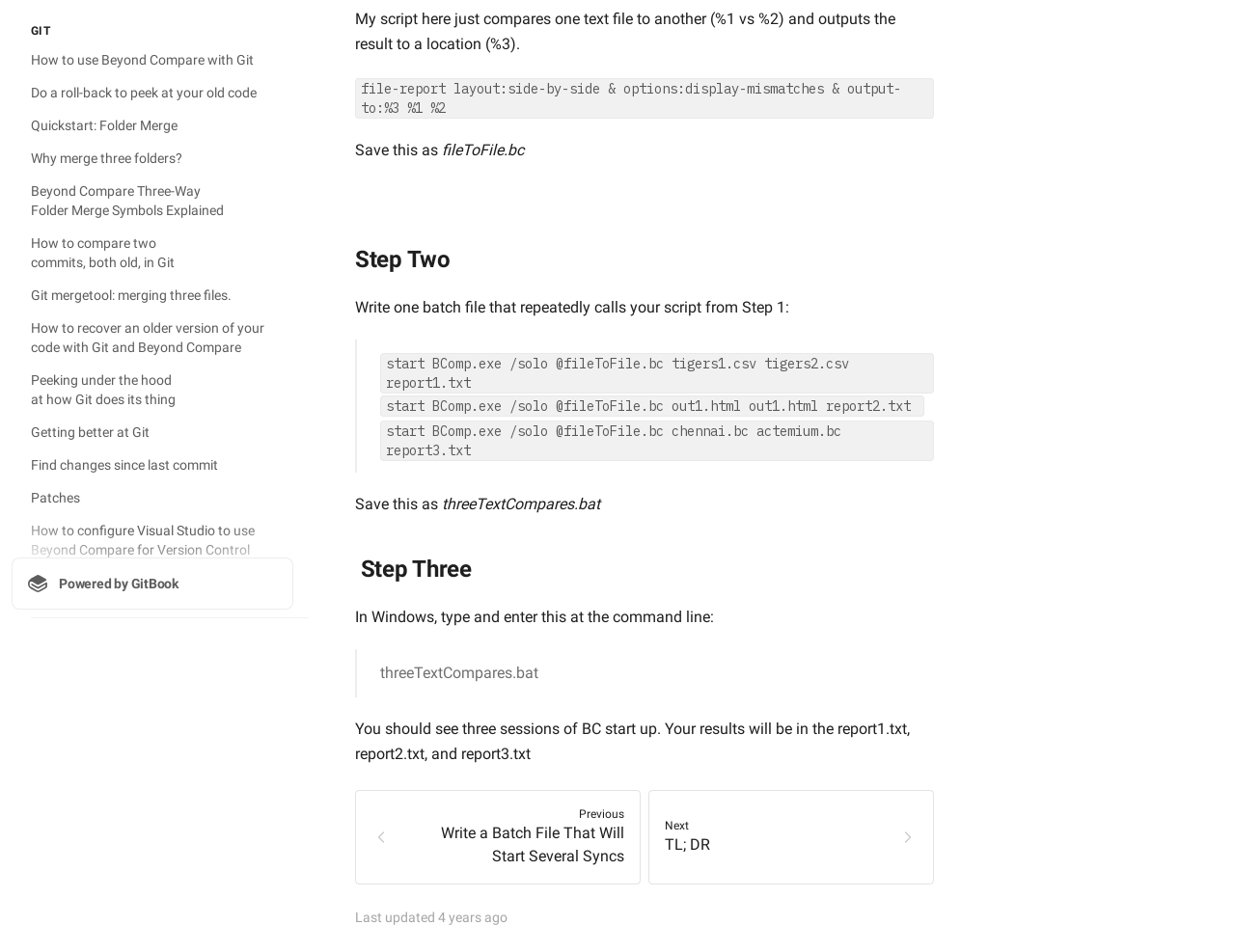Bounding box coordinates are specified in the format (top-left x, top-left y, bottom-right x, bottom-right y). All values are floating point numbers bounded between 0 and 1. Please provide the bounding box coordinate of the region this sentence describes: aria-label="Direct link to heading"

[0.269, 0.582, 0.291, 0.615]